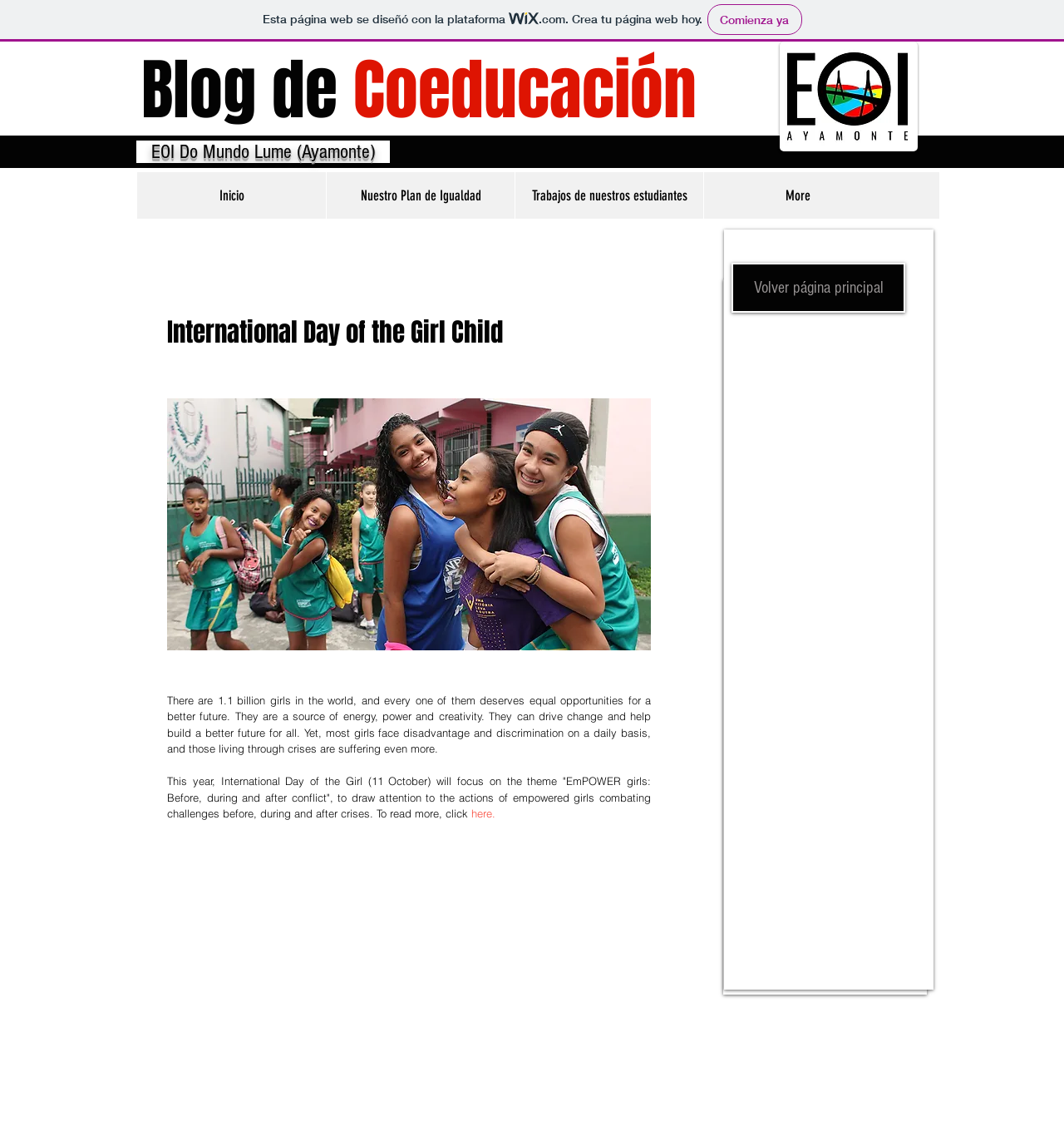Given the element description, predict the bounding box coordinates in the format (top-left x, top-left y, bottom-right x, bottom-right y), using floating point numbers between 0 and 1: International Events

[0.69, 0.558, 0.78, 0.57]